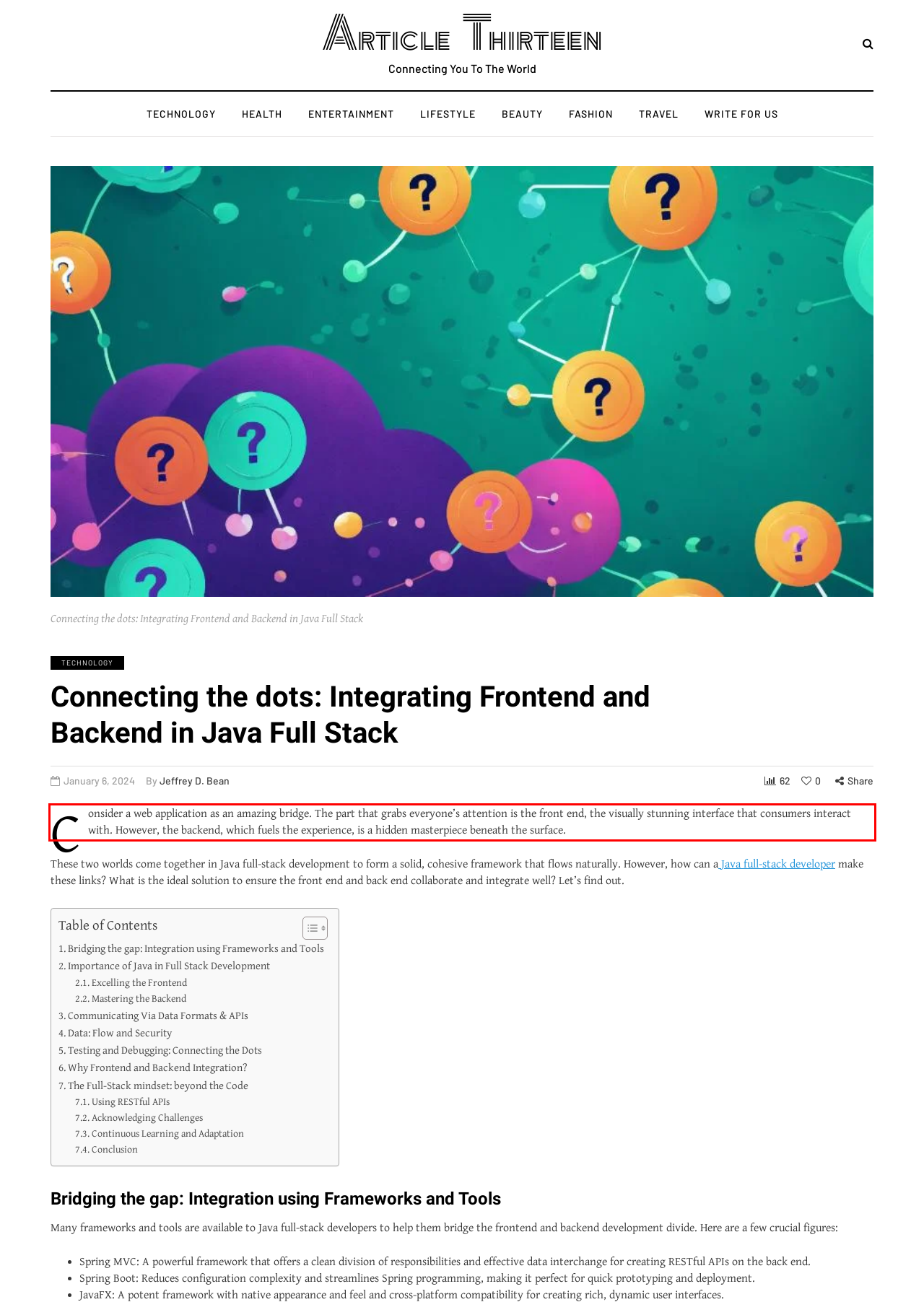Within the screenshot of a webpage, identify the red bounding box and perform OCR to capture the text content it contains.

Consider a web application as an amazing bridge. The part that grabs everyone’s attention is the front end, the visually stunning interface that consumers interact with. However, the backend, which fuels the experience, is a hidden masterpiece beneath the surface.